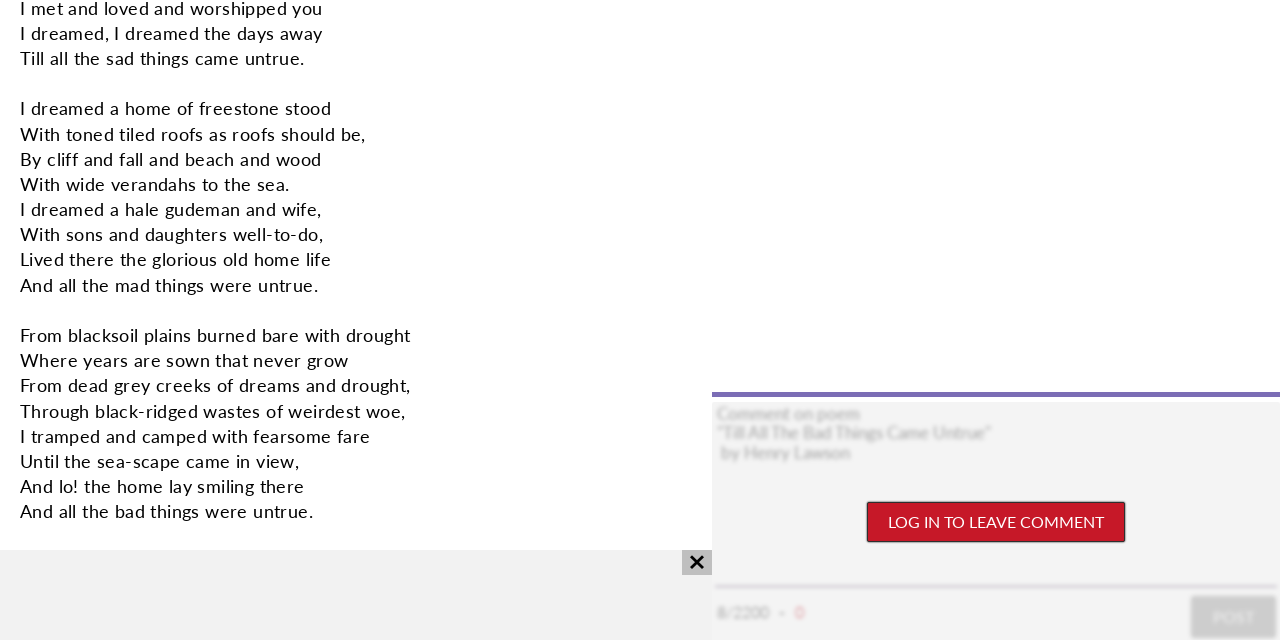Using the provided element description "Post", determine the bounding box coordinates of the UI element.

[0.931, 0.932, 0.996, 0.995]